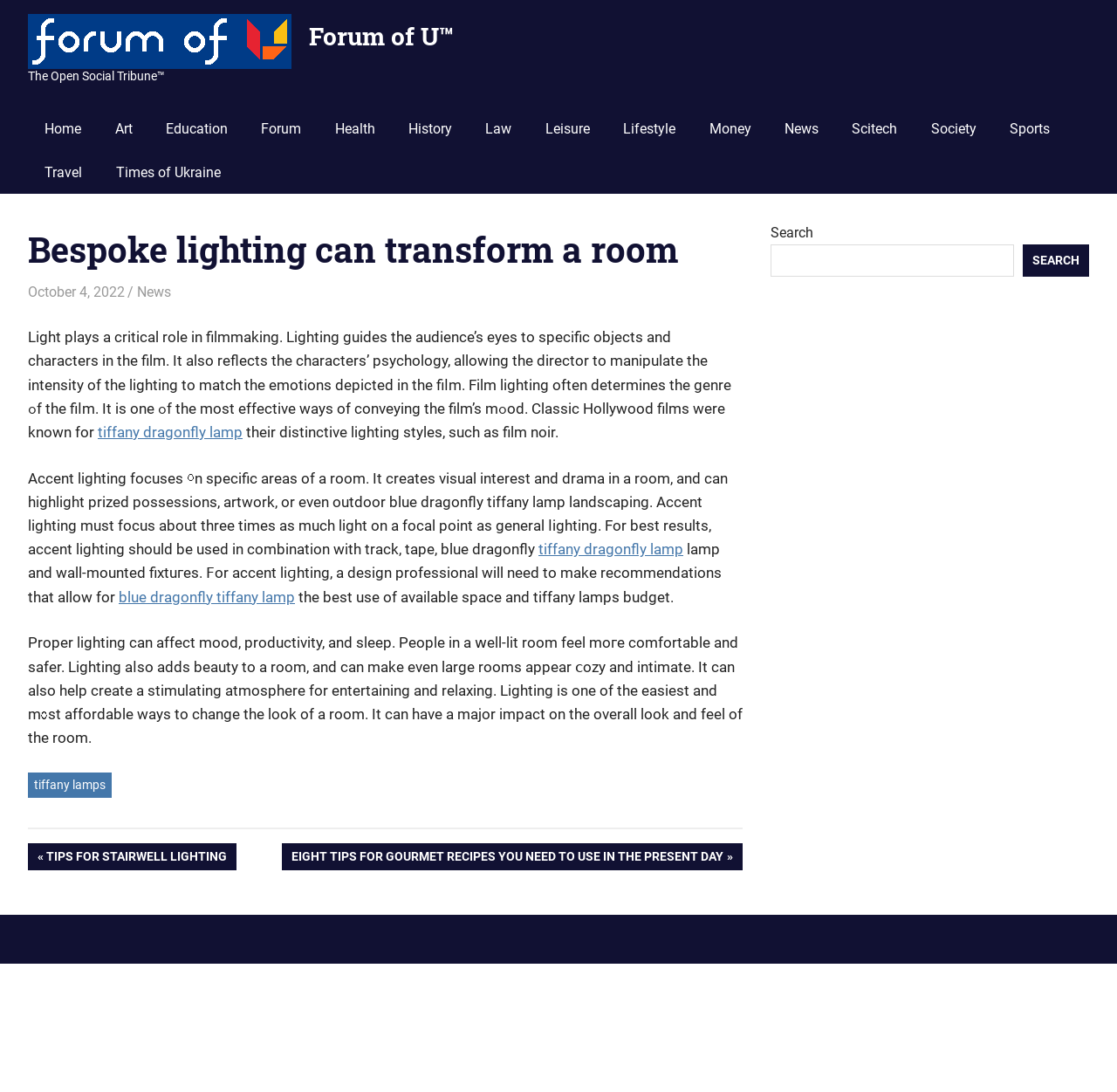Carefully observe the image and respond to the question with a detailed answer:
What is the name of the social tribune?

I found the answer by looking at the StaticText element with the text 'The Open Social Tribune' located at [0.025, 0.063, 0.148, 0.076].